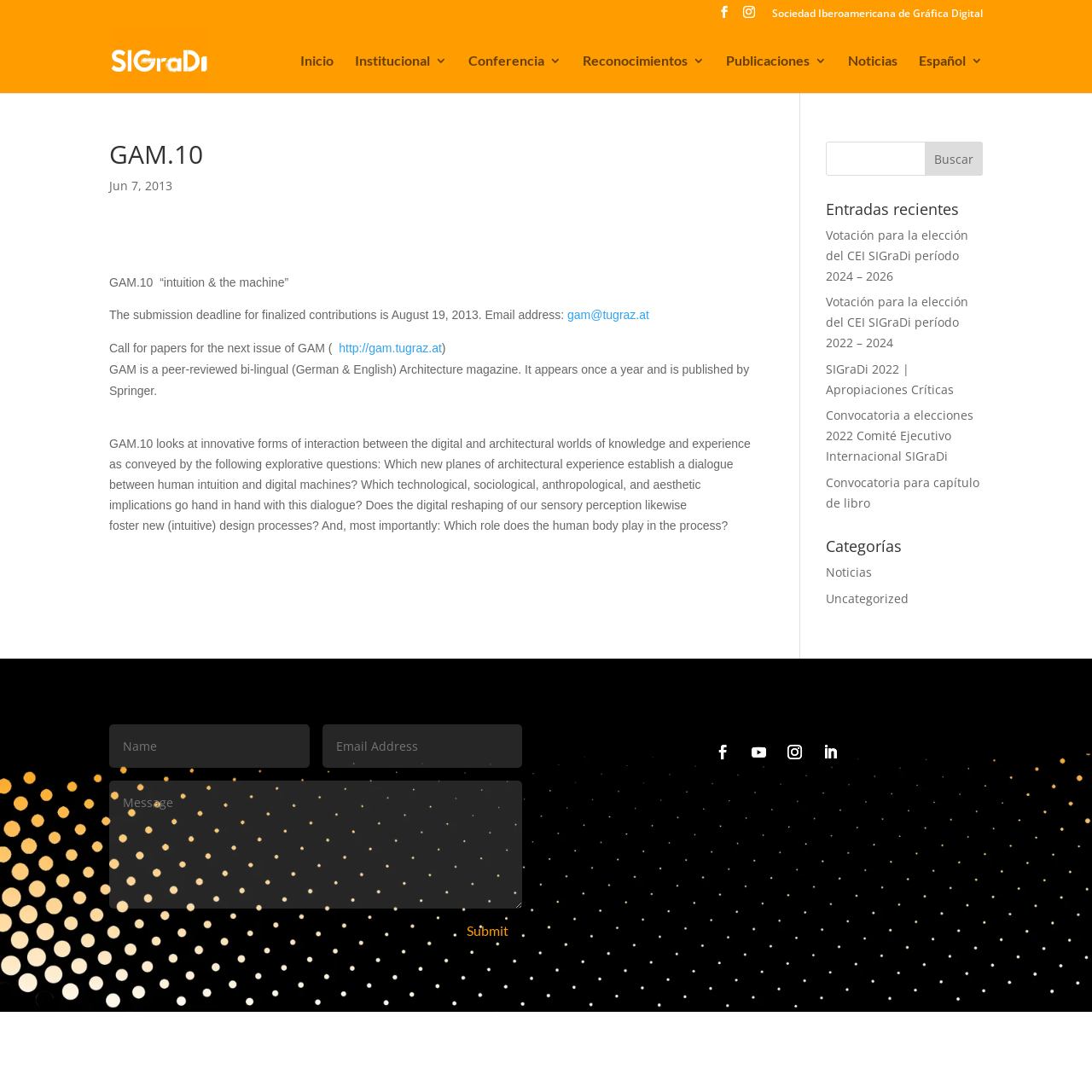What is the language of the GAM magazine?
Identify the answer in the screenshot and reply with a single word or phrase.

German and English